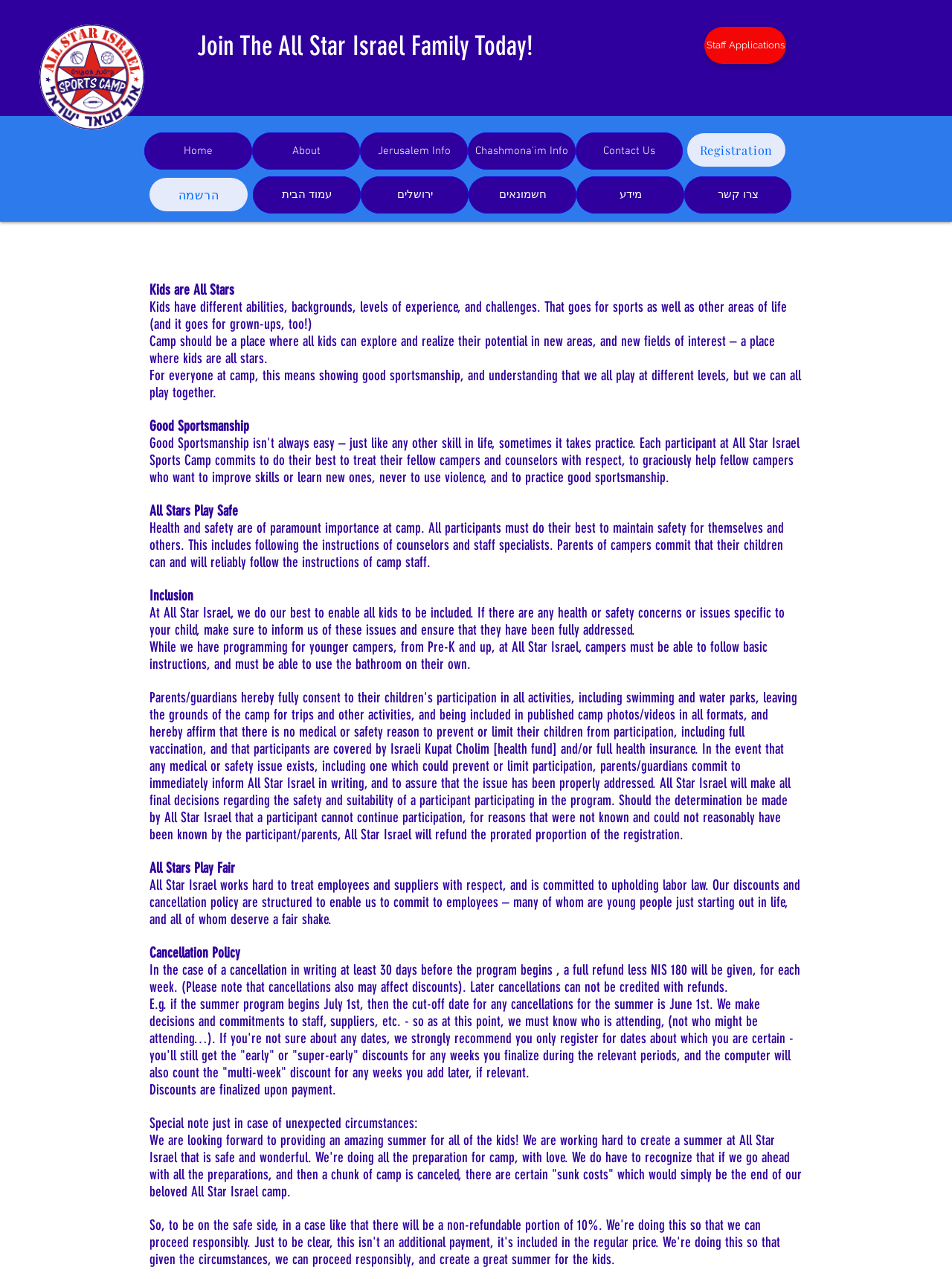Identify the bounding box coordinates of the area you need to click to perform the following instruction: "Click on 'Staff Applications'".

[0.74, 0.021, 0.826, 0.05]